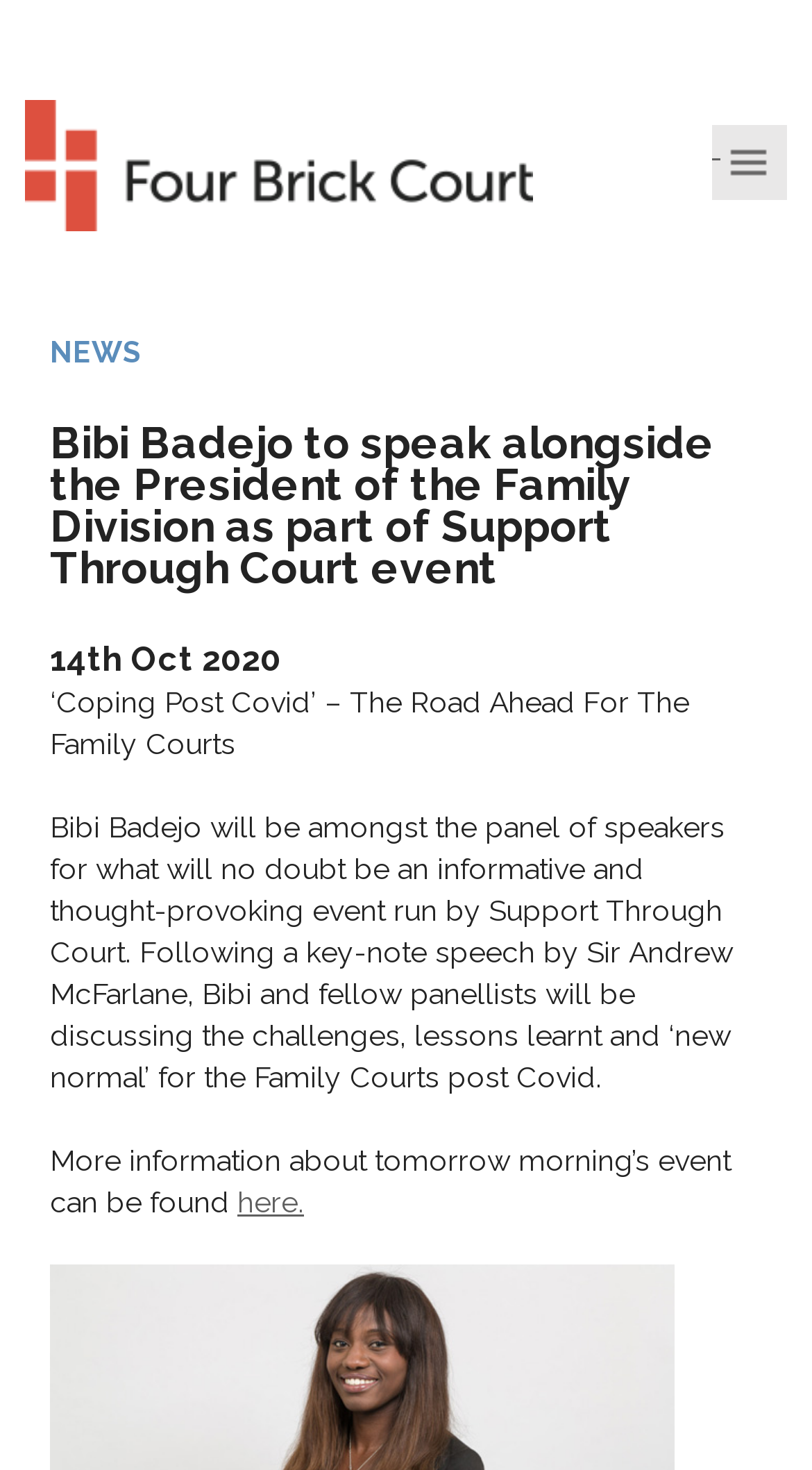What is the topic of the event?
Using the information from the image, provide a comprehensive answer to the question.

The StaticText element '‘Coping Post Covid’ – The Road Ahead For The Family Courts' suggests that the topic of the event is 'Coping Post Covid'.